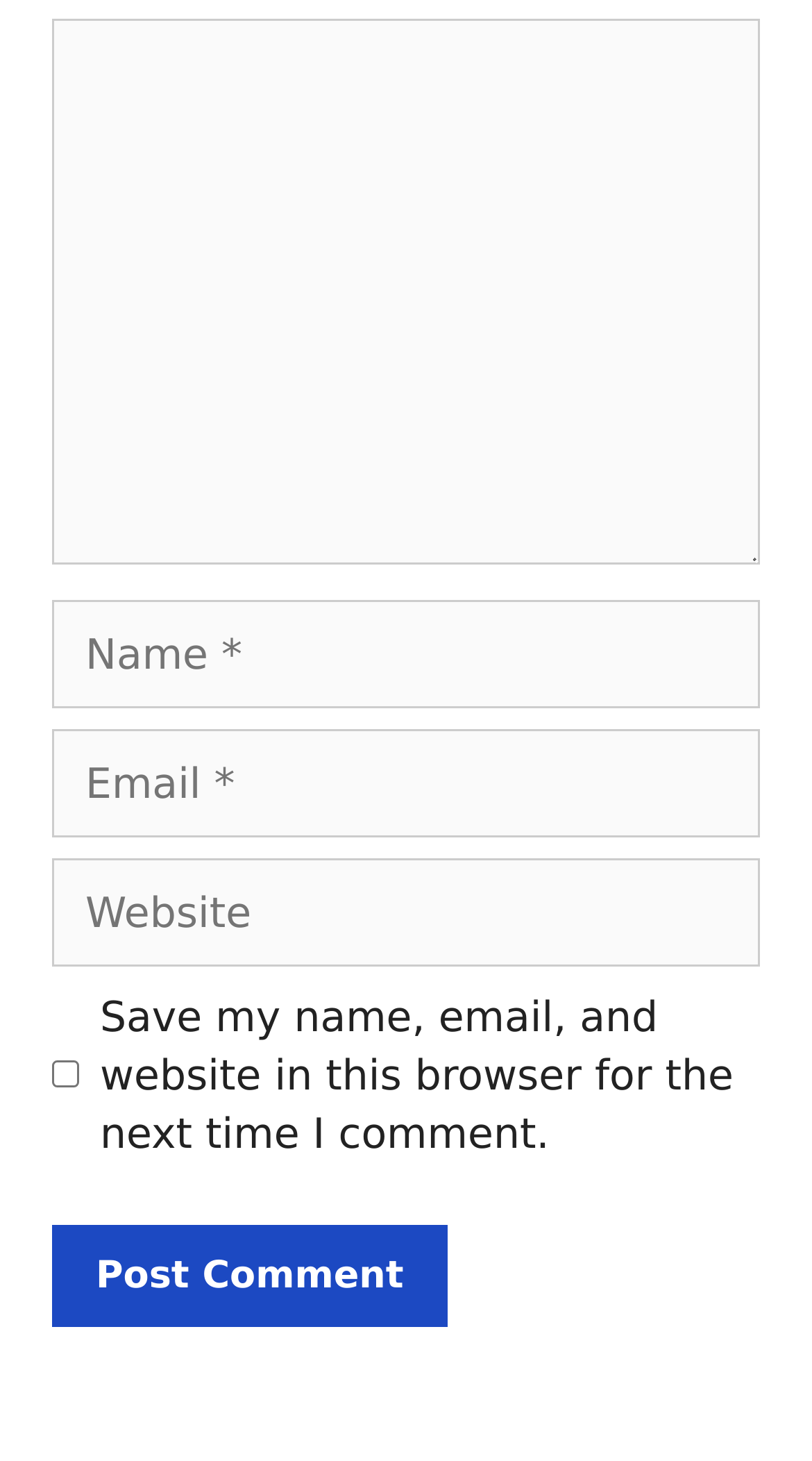Using the description "parent_node: Comment name="comment"", predict the bounding box of the relevant HTML element.

[0.064, 0.013, 0.936, 0.386]